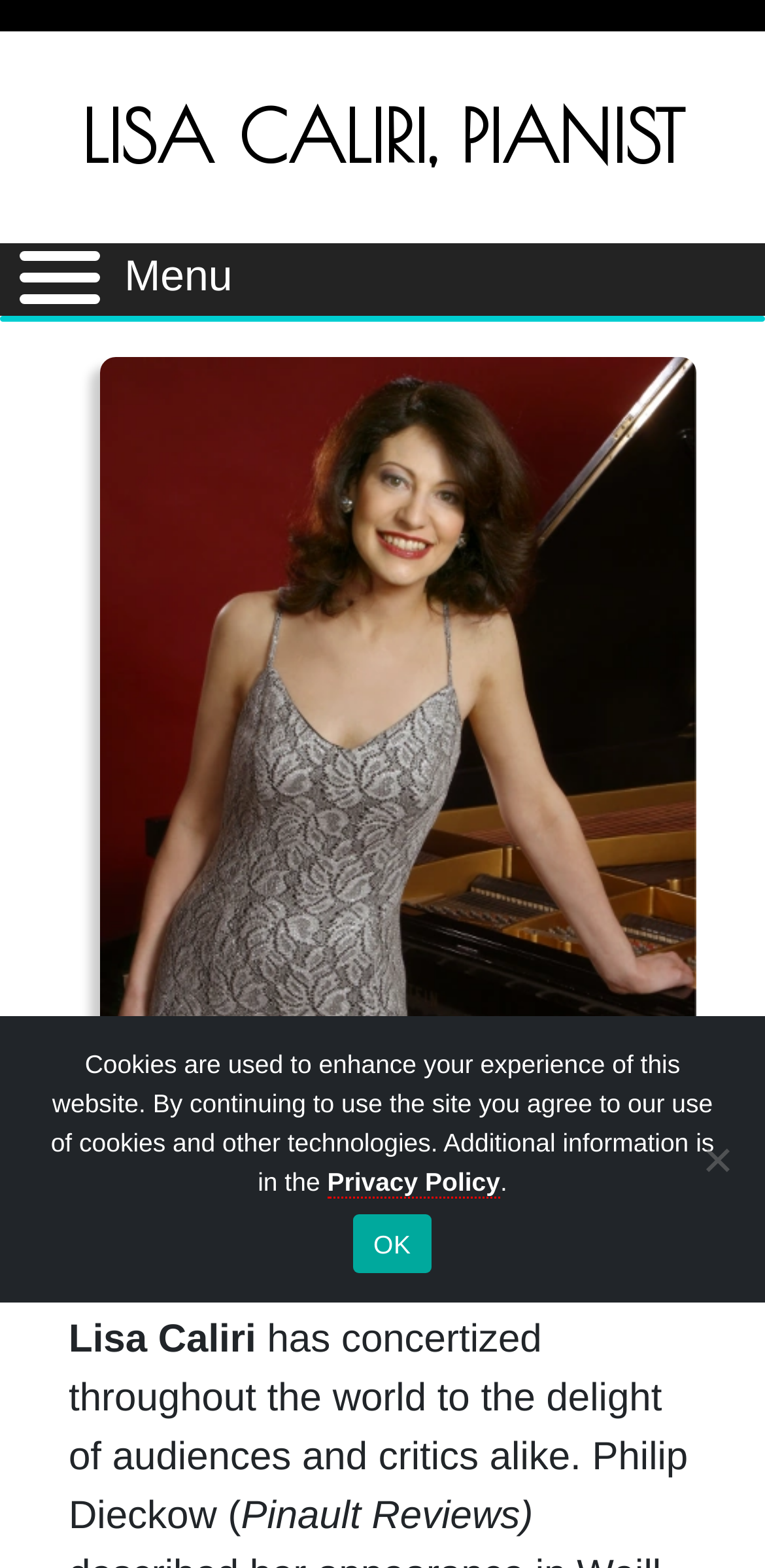Find the UI element described as: "Privacy Policy" and predict its bounding box coordinates. Ensure the coordinates are four float numbers between 0 and 1, [left, top, right, bottom].

[0.428, 0.744, 0.654, 0.764]